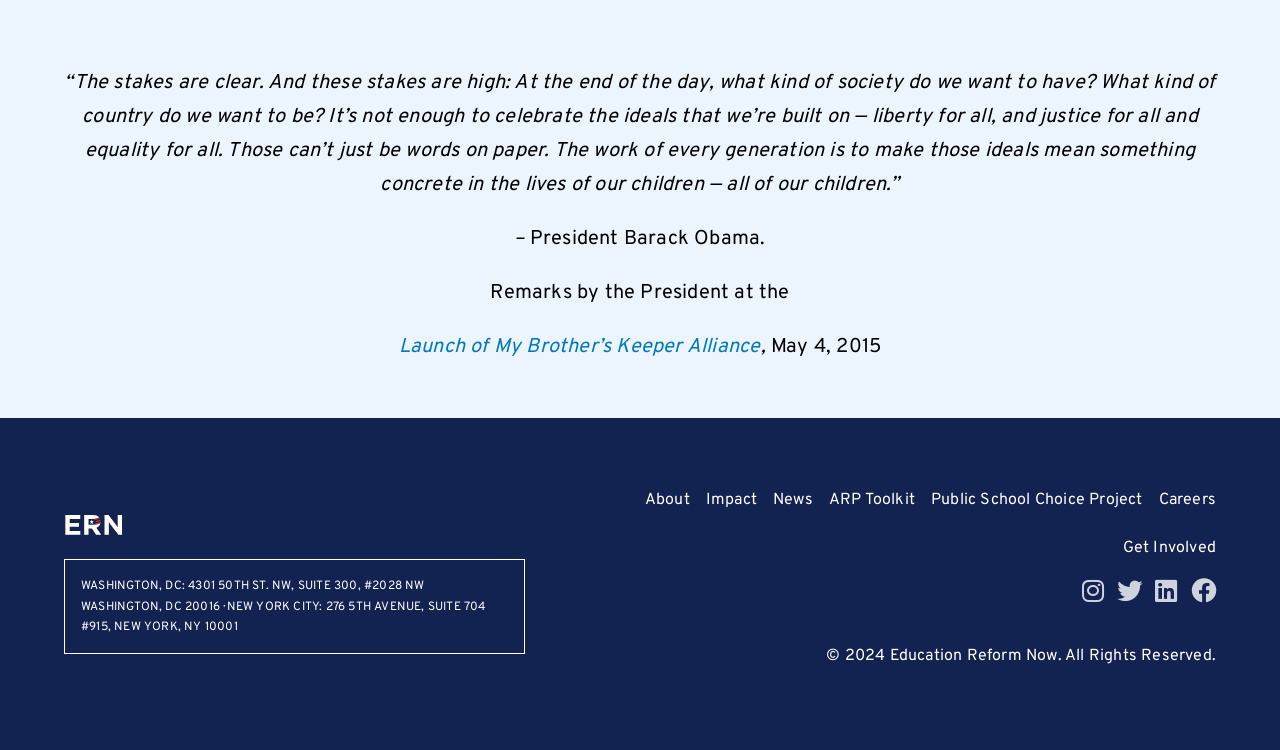What is the address of the Washington, DC office?
Kindly give a detailed and elaborate answer to the question.

The address of the Washington, DC office is 4301 50TH ST. NW, SUITE 300, #2028 NW WASHINGTON, DC 20016, as indicated by the text 'WASHINGTON, DC: 4301 50TH ST. NW, SUITE 300, #2028 NW WASHINGTON, DC 20016 · NEW YORK CITY: 276 5TH AVENUE, SUITE 704 #915, NEW YORK, NY 10001'.